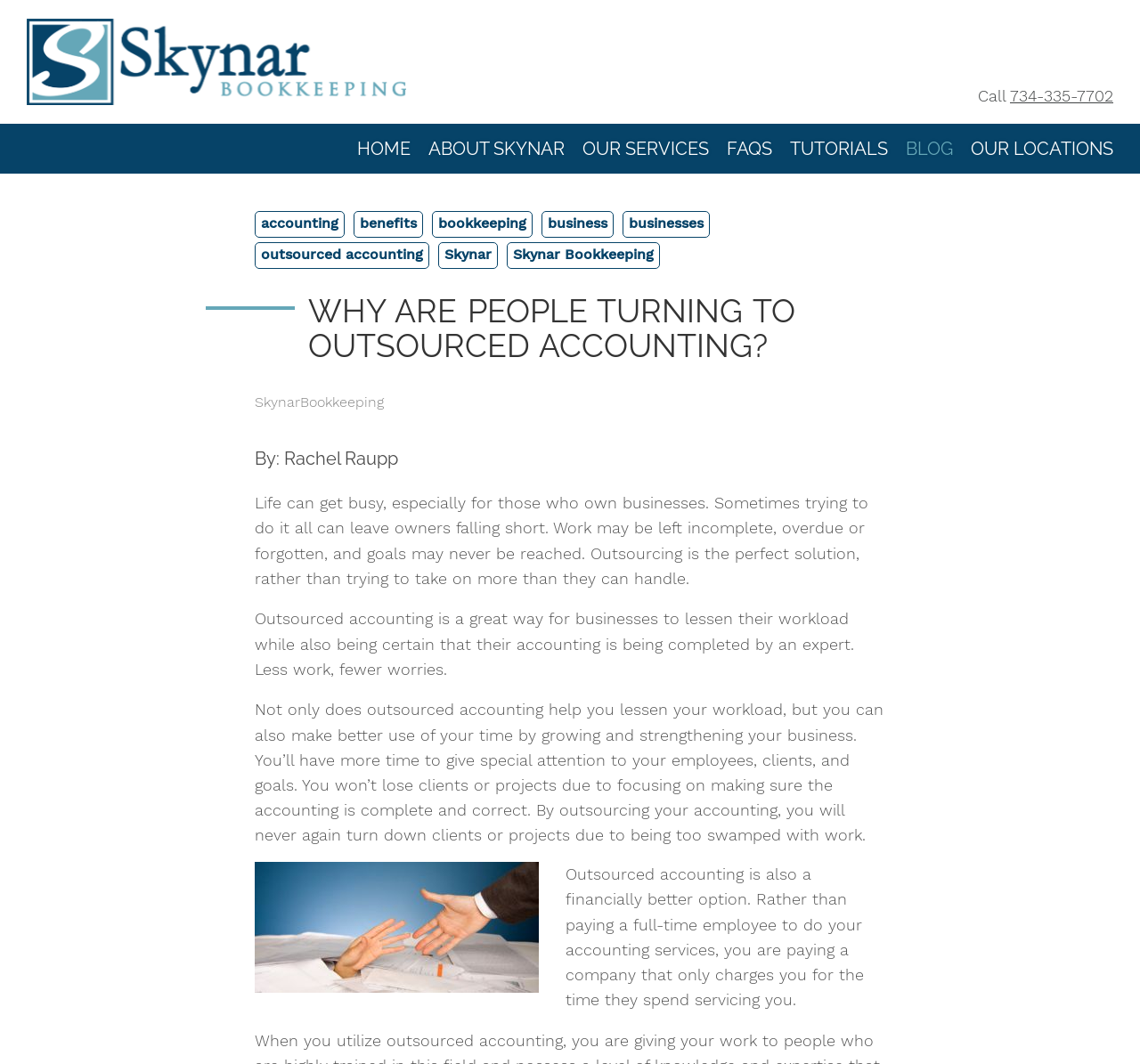Identify the bounding box of the HTML element described as: "bookkeeping".

[0.38, 0.199, 0.466, 0.222]